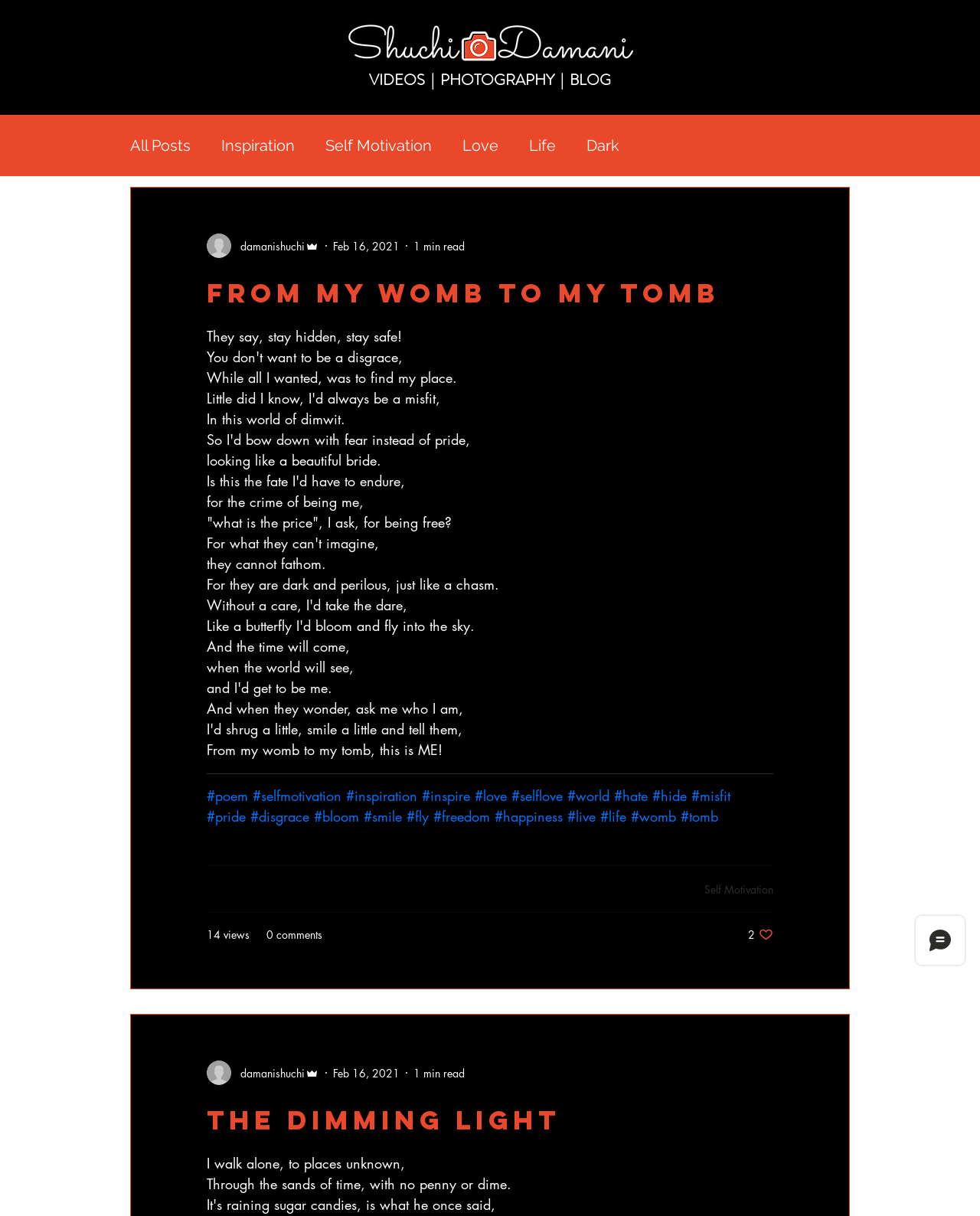Could you locate the bounding box coordinates for the section that should be clicked to accomplish this task: "Click on the 'VIDEOS' link".

[0.376, 0.057, 0.433, 0.075]